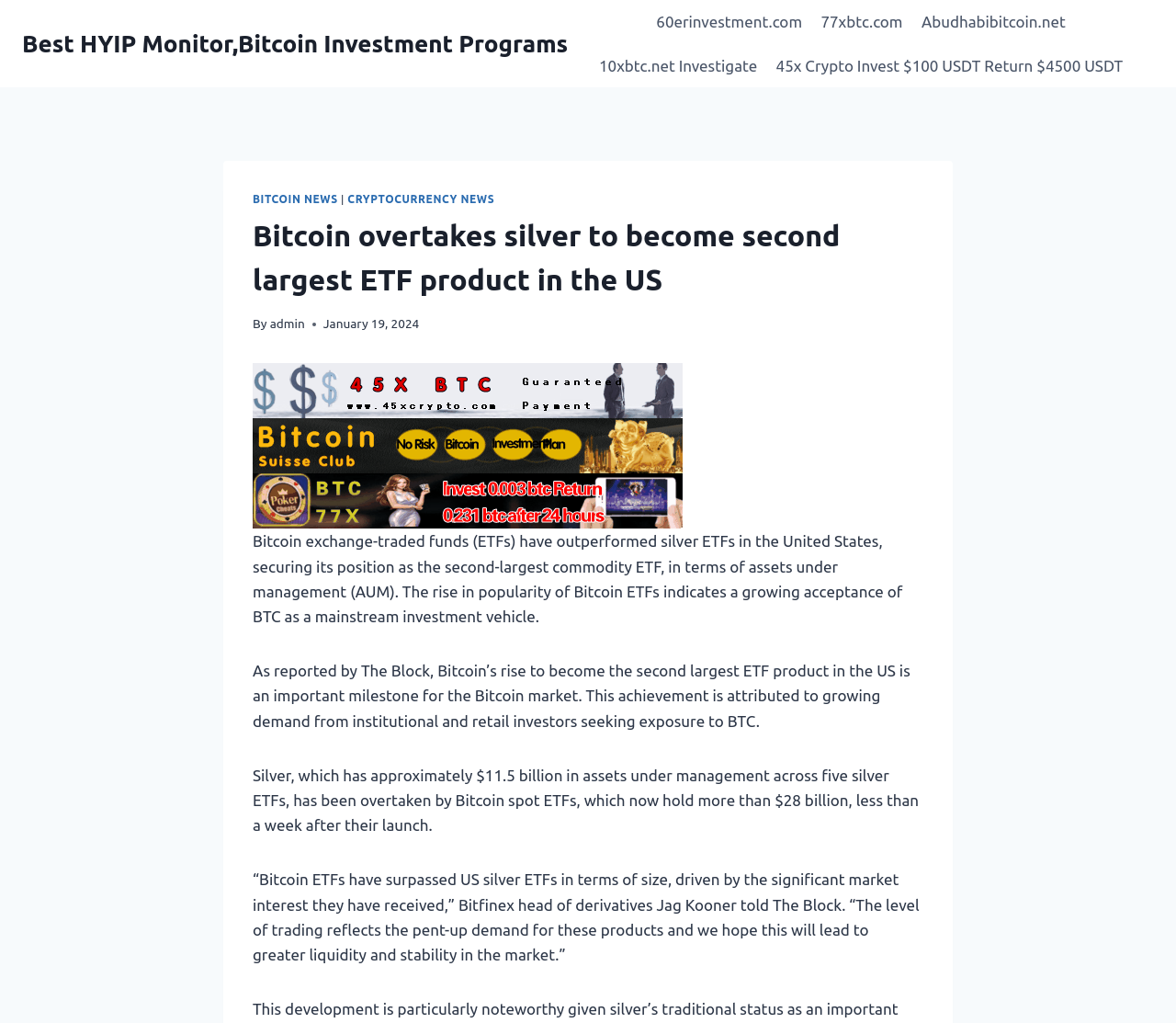Please specify the bounding box coordinates of the area that should be clicked to accomplish the following instruction: "Click on the link to 60erinvestment.com". The coordinates should consist of four float numbers between 0 and 1, i.e., [left, top, right, bottom].

[0.55, 0.0, 0.69, 0.043]